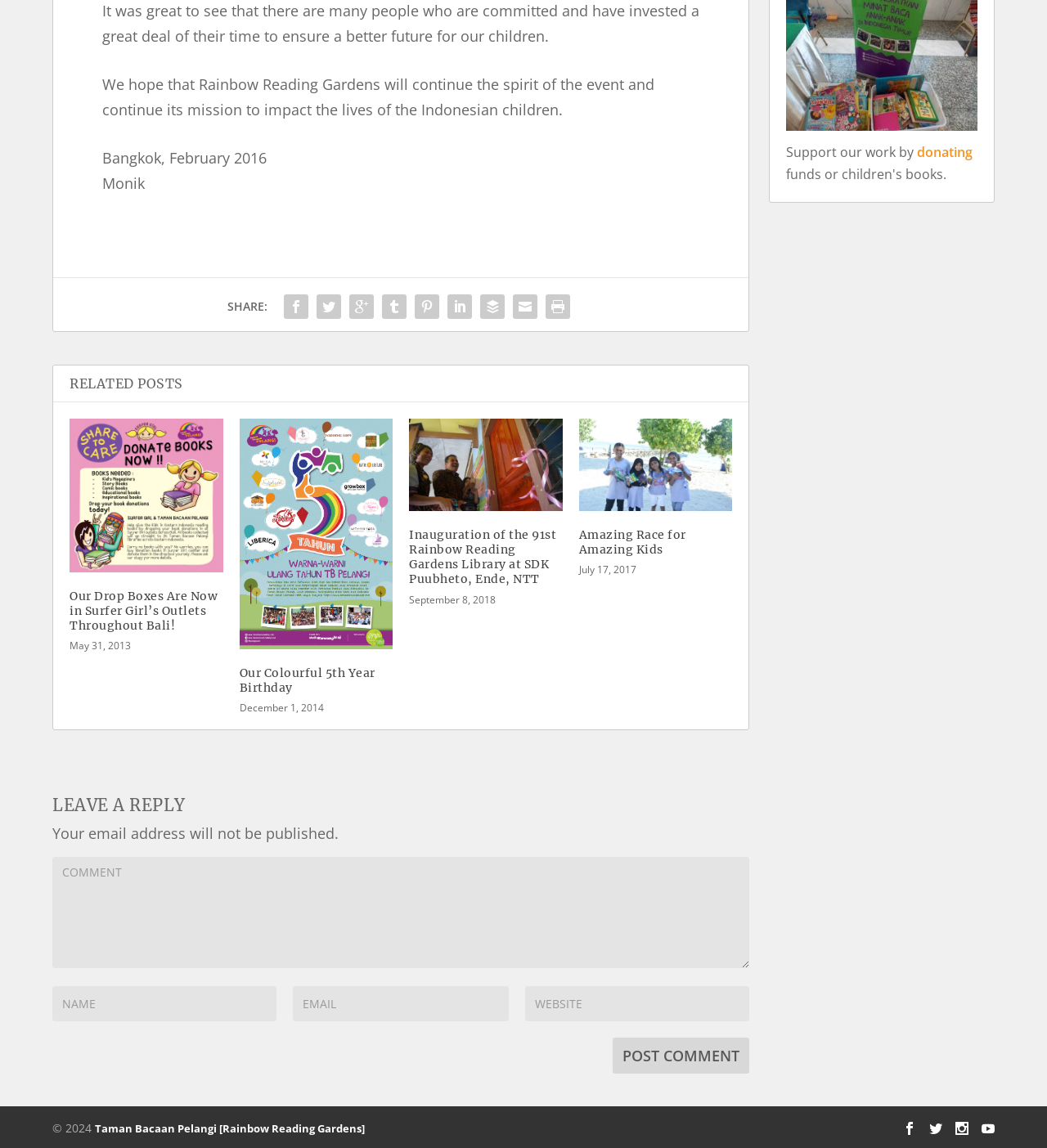Please locate the bounding box coordinates for the element that should be clicked to achieve the following instruction: "Leave a reply". Ensure the coordinates are given as four float numbers between 0 and 1, i.e., [left, top, right, bottom].

[0.05, 0.746, 0.716, 0.843]